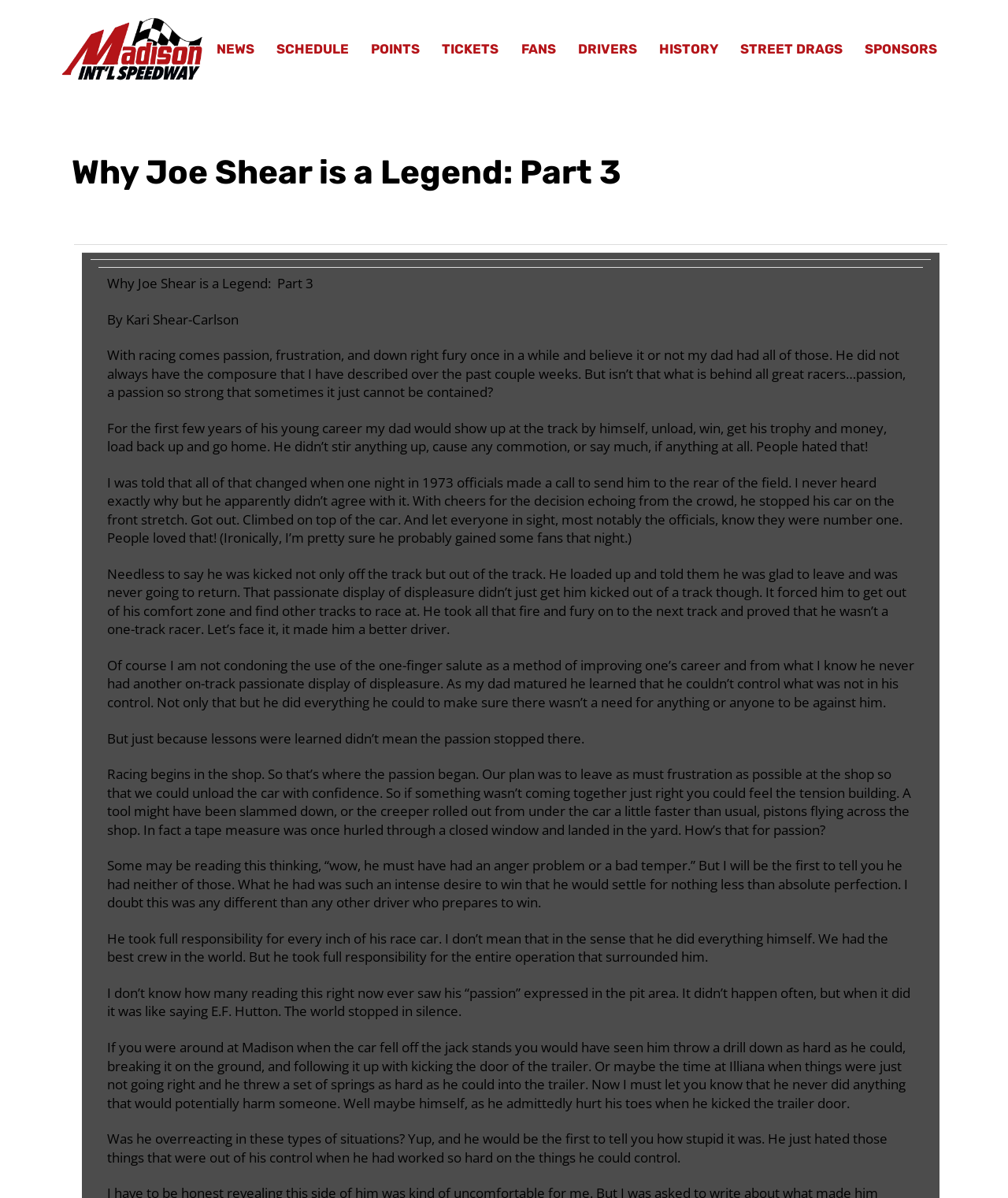For the following element description, predict the bounding box coordinates in the format (top-left x, top-left y, bottom-right x, bottom-right y). All values should be floating point numbers between 0 and 1. Description: Sponsors

[0.847, 0.0, 0.941, 0.082]